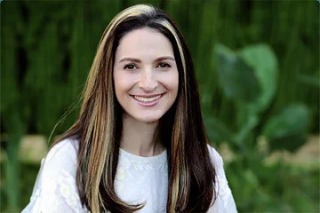Offer a detailed account of the various components present in the image.

The image features a woman with long, dark hair highlighted with lighter strands, smiling warmly at the camera. She wears a white, delicate top, which complements the natural setting around her. The background is lush with greenery, suggesting a serene and vibrant atmosphere. This portrait captures her friendly demeanor and confidence, likely reflecting her achievements and contributions as a nursing lecturer recognized for her purposeful and meaningful life. The context of the image may relate to her dedication to the field of nursing and her impactful work, echoing themes of empowerment and inspiration within the educational community.